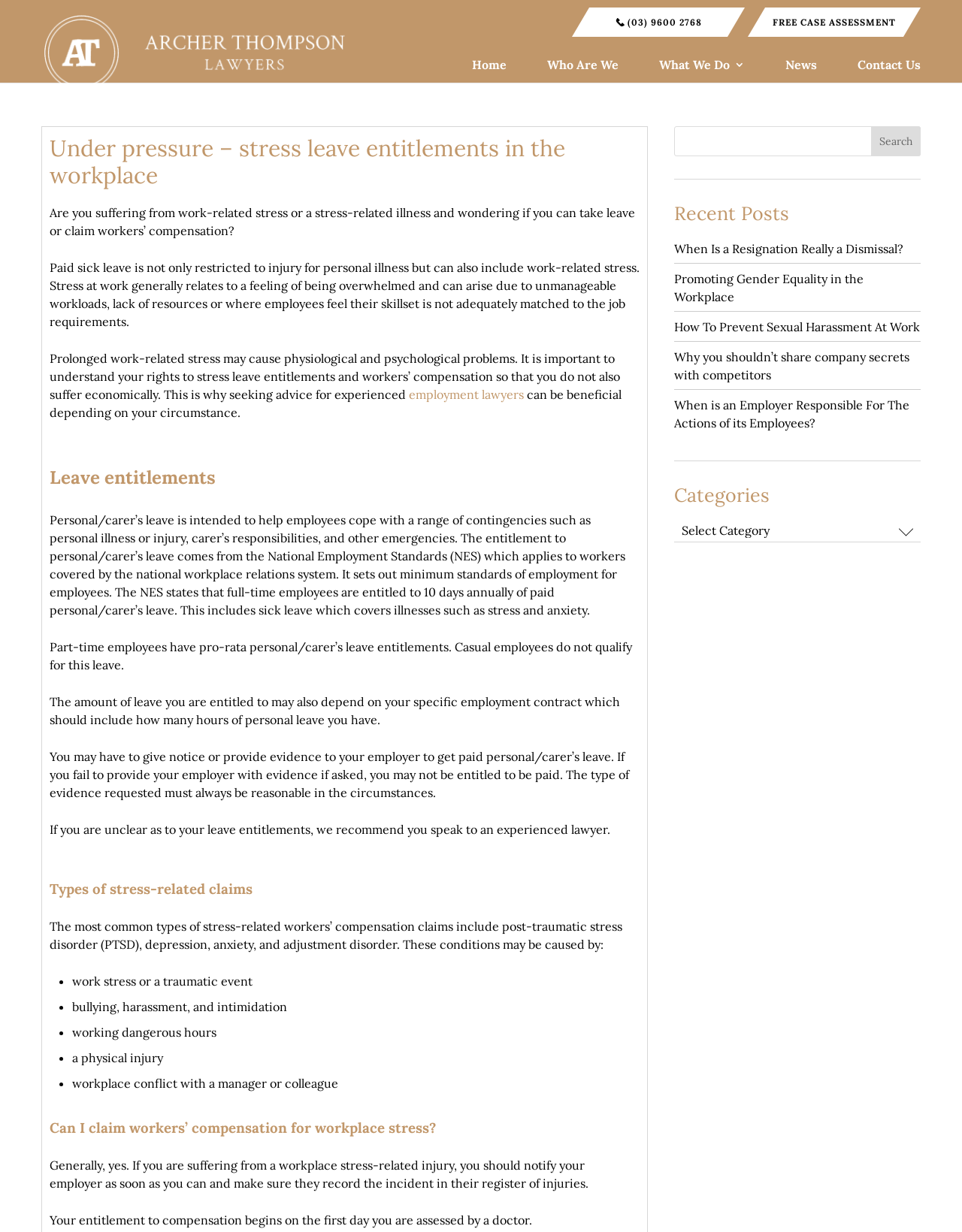Locate the bounding box coordinates of the clickable area needed to fulfill the instruction: "Enter your name".

None